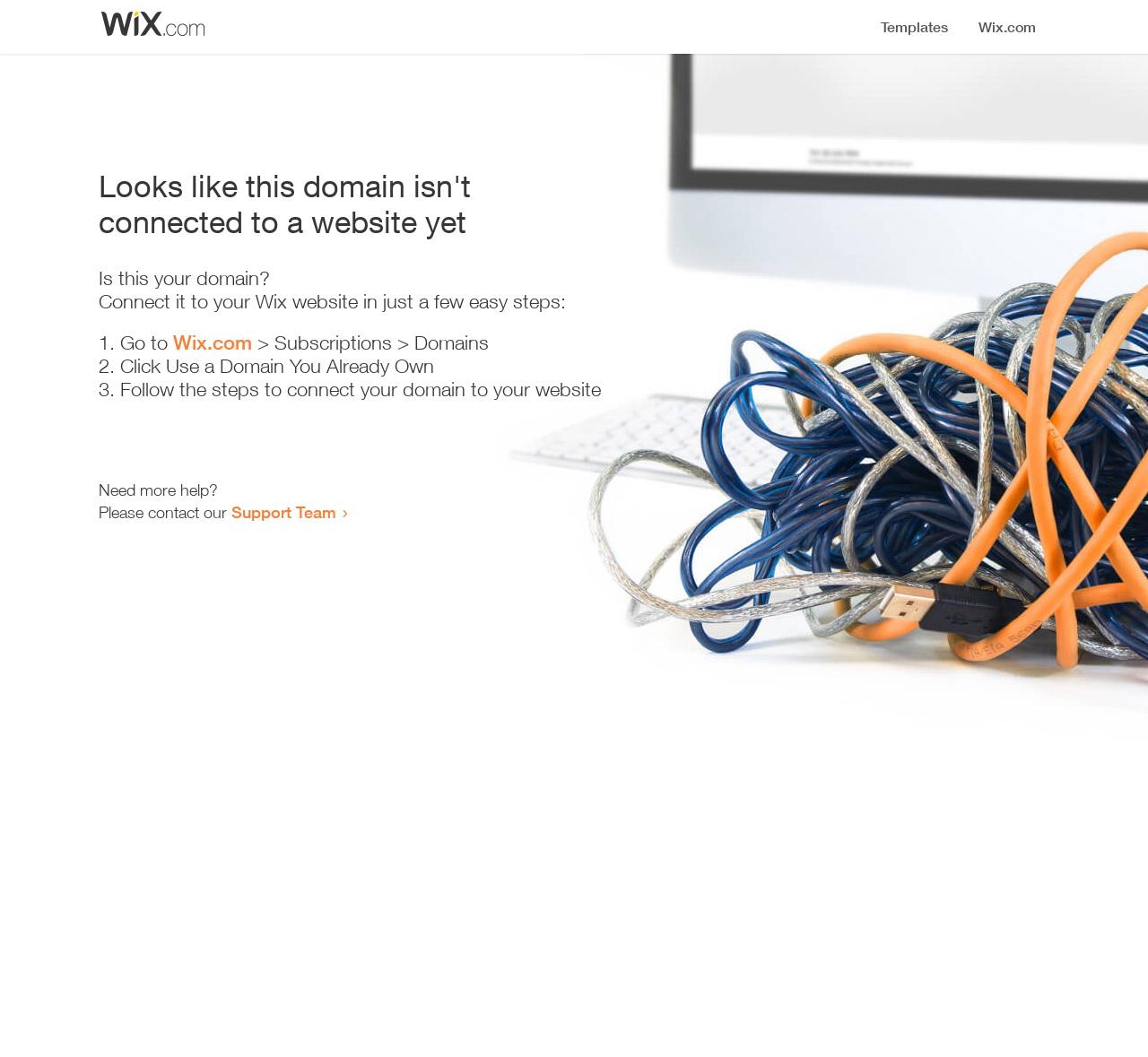Who can I contact for more help?
Based on the screenshot, give a detailed explanation to answer the question.

If I need more help, I can contact the Support Team, as indicated by the link 'Support Team' on the webpage.